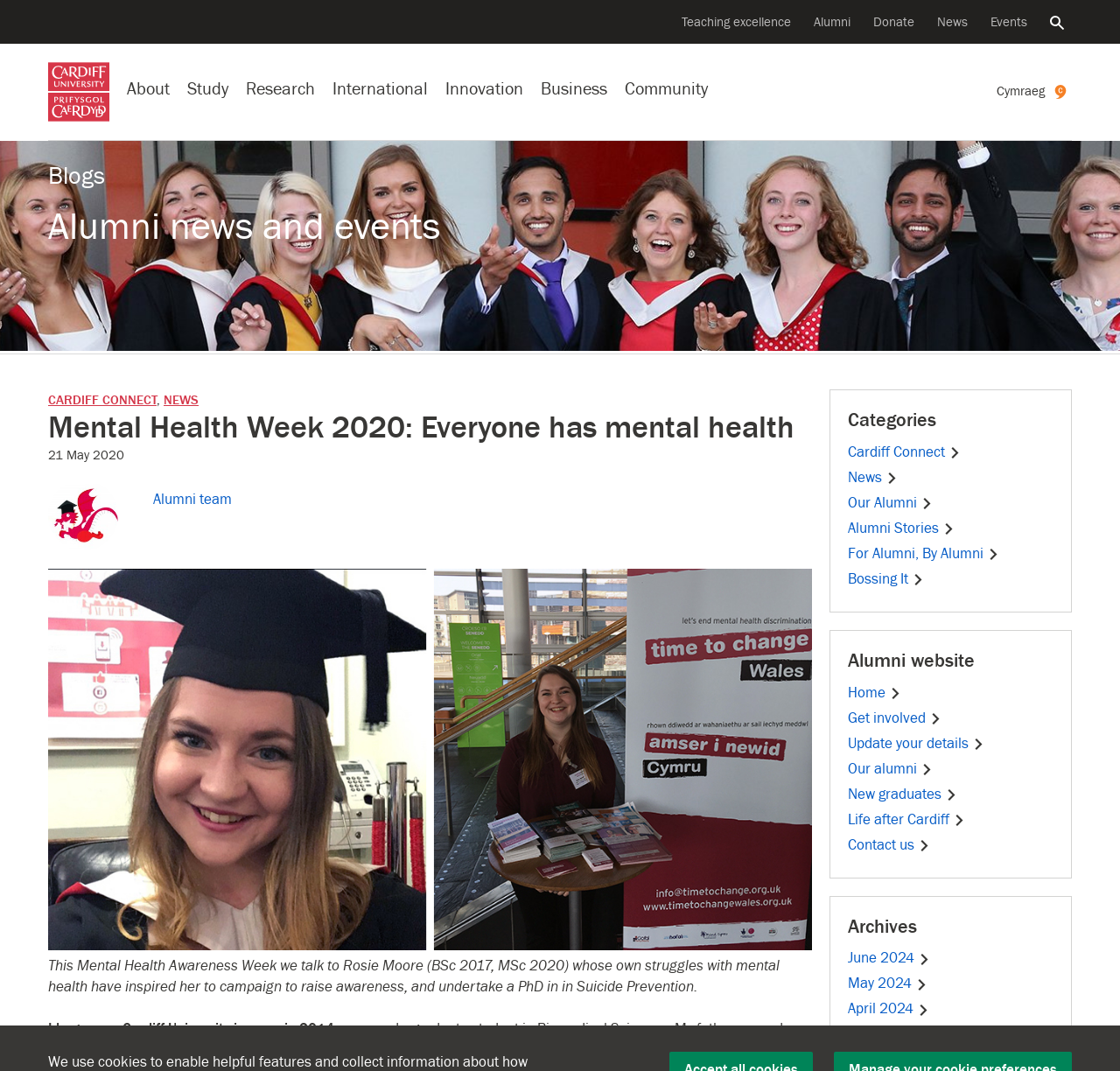Can you find and provide the main heading text of this webpage?

Mental Health Week 2020: Everyone has mental health